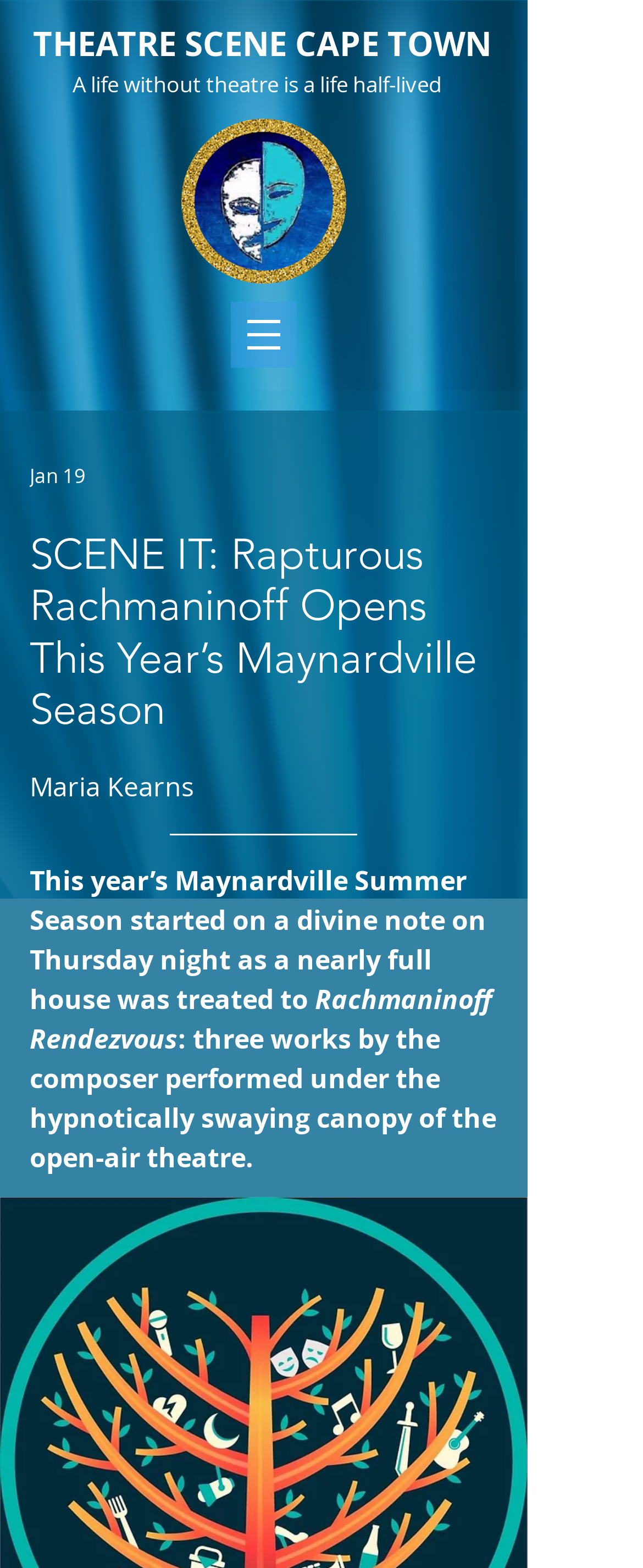Who is the author of the article?
Based on the visual information, provide a detailed and comprehensive answer.

I found the author's name by looking at the text 'Maria Kearns' which is located below the main heading of the webpage, suggesting that it is the author's name.